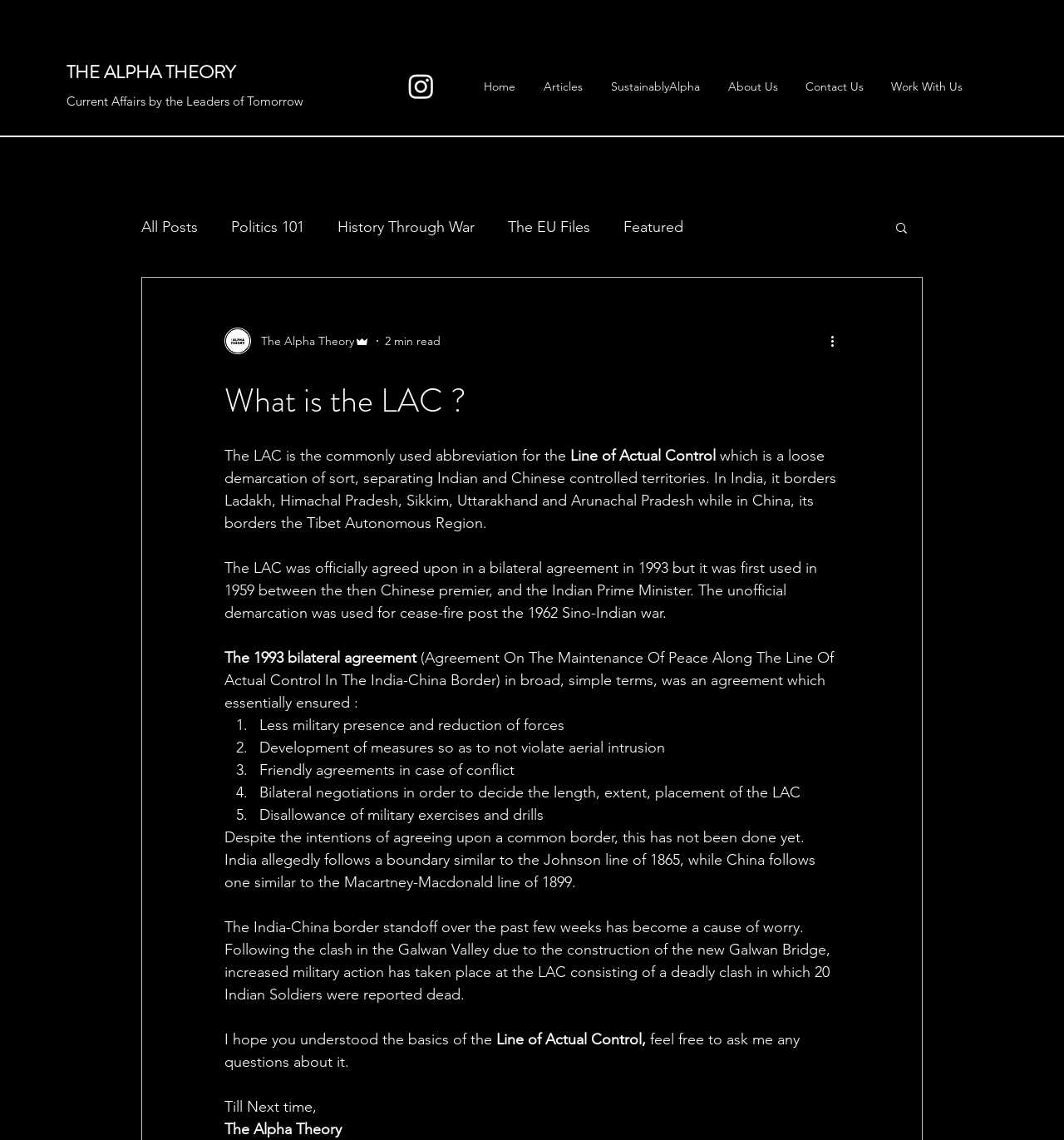Provide the bounding box coordinates of the HTML element this sentence describes: "All Posts". The bounding box coordinates consist of four float numbers between 0 and 1, i.e., [left, top, right, bottom].

[0.133, 0.191, 0.186, 0.207]